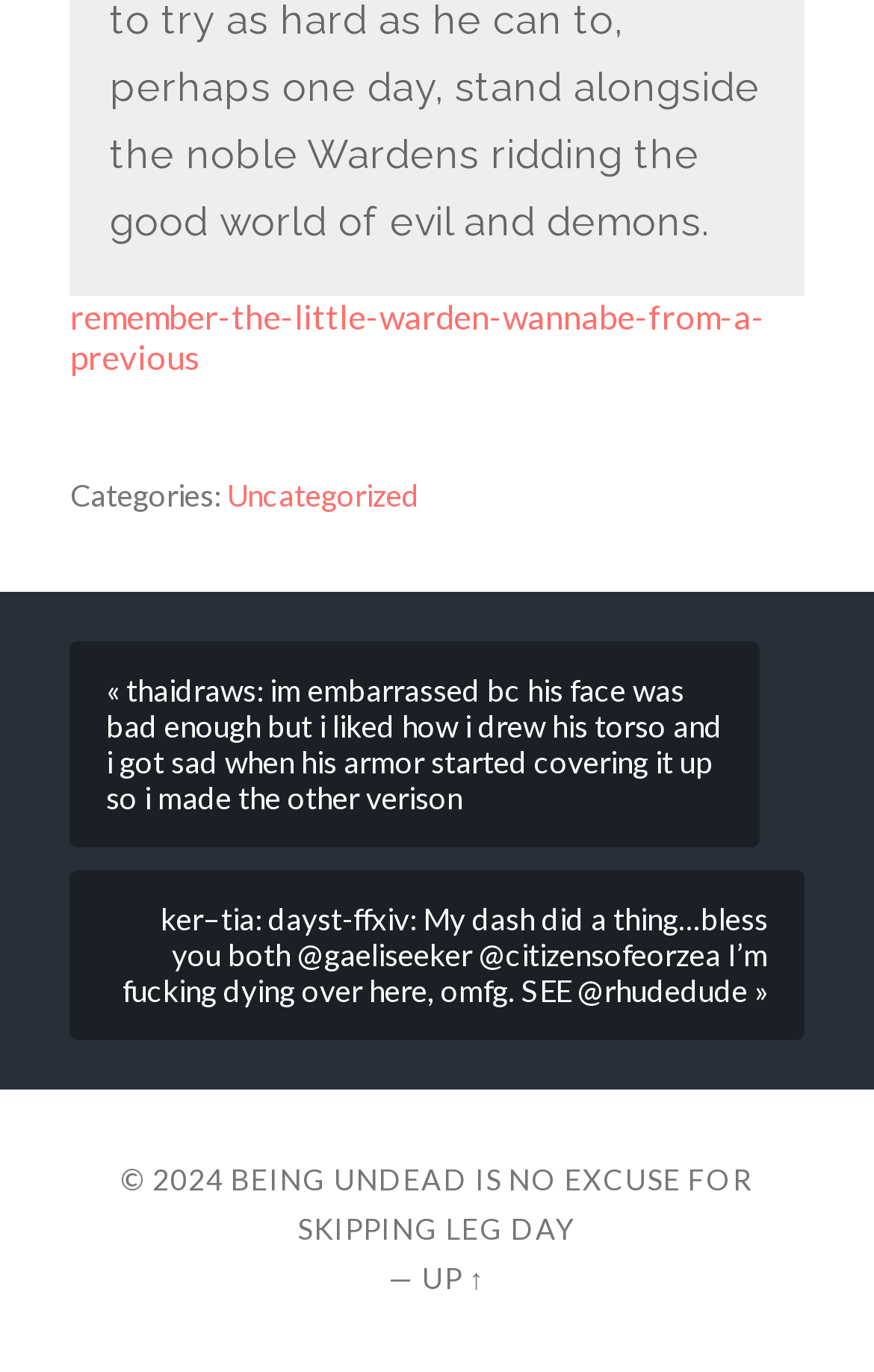Is there a way to go back to the top of the page?
Answer the question with a single word or phrase by looking at the picture.

Yes